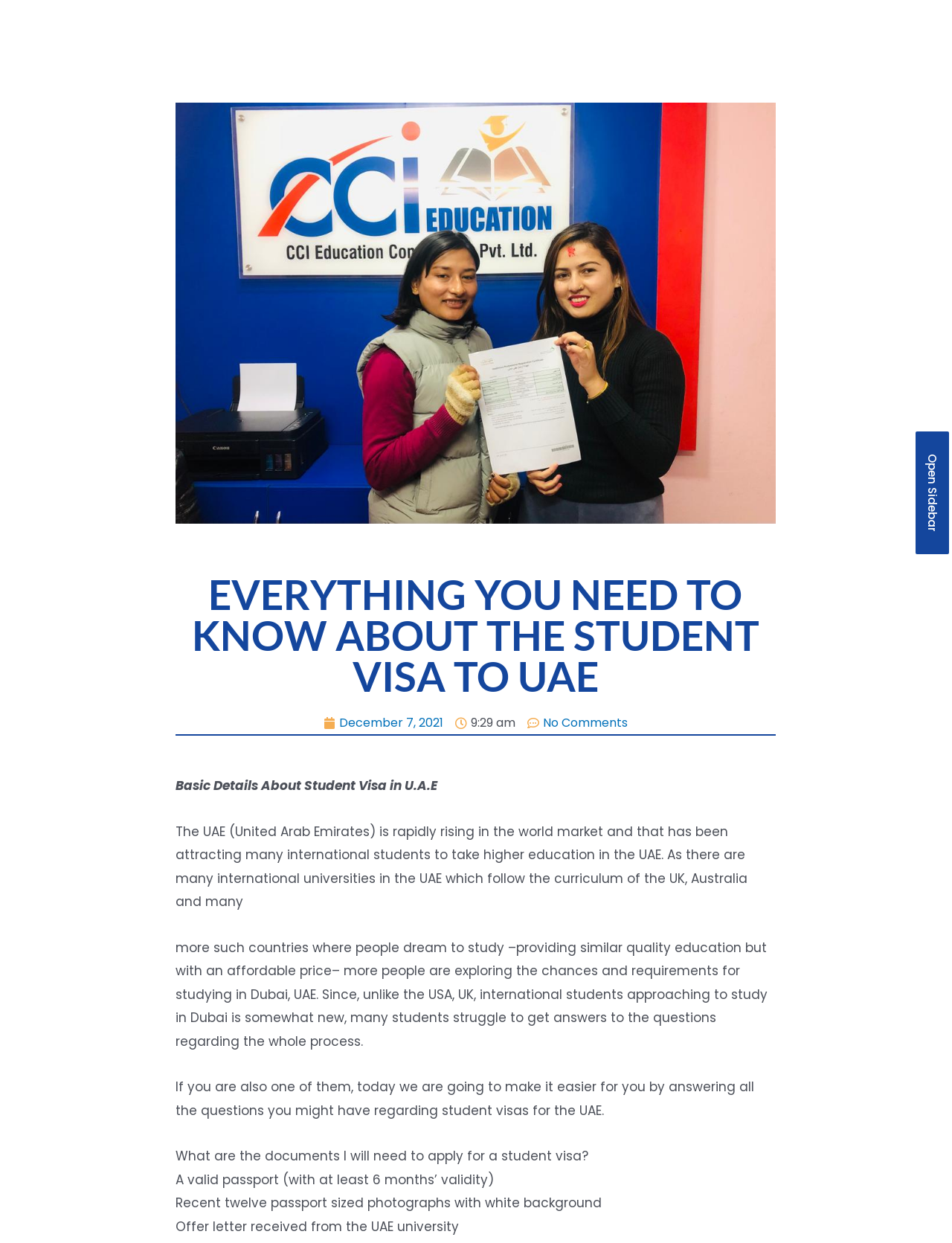Using the description "December 7, 2021", predict the bounding box of the relevant HTML element.

[0.34, 0.573, 0.466, 0.591]